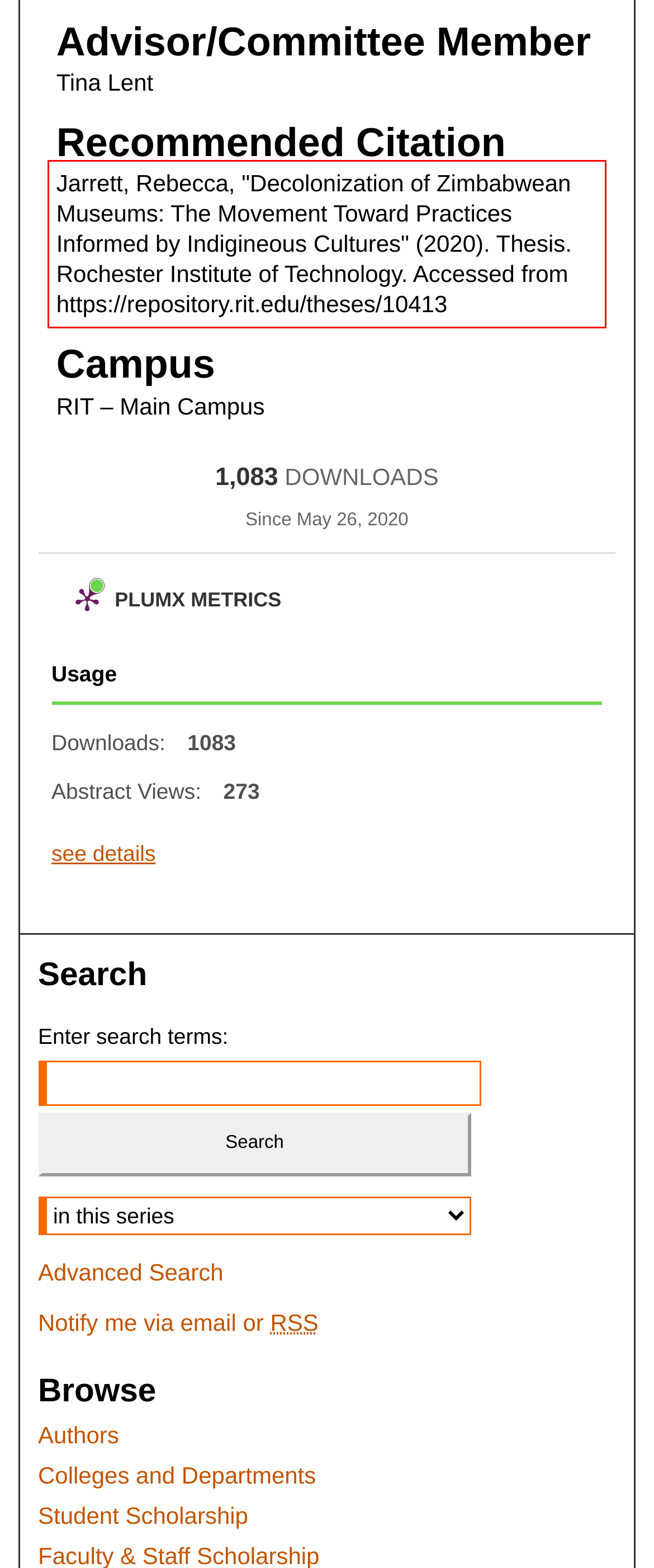From the given screenshot of a webpage, identify the red bounding box and extract the text content within it.

Jarrett, Rebecca, "Decolonization of Zimbabwean Museums: The Movement Toward Practices Informed by Indigineous Cultures" (2020). Thesis. Rochester Institute of Technology. Accessed from https://repository.rit.edu/theses/10413